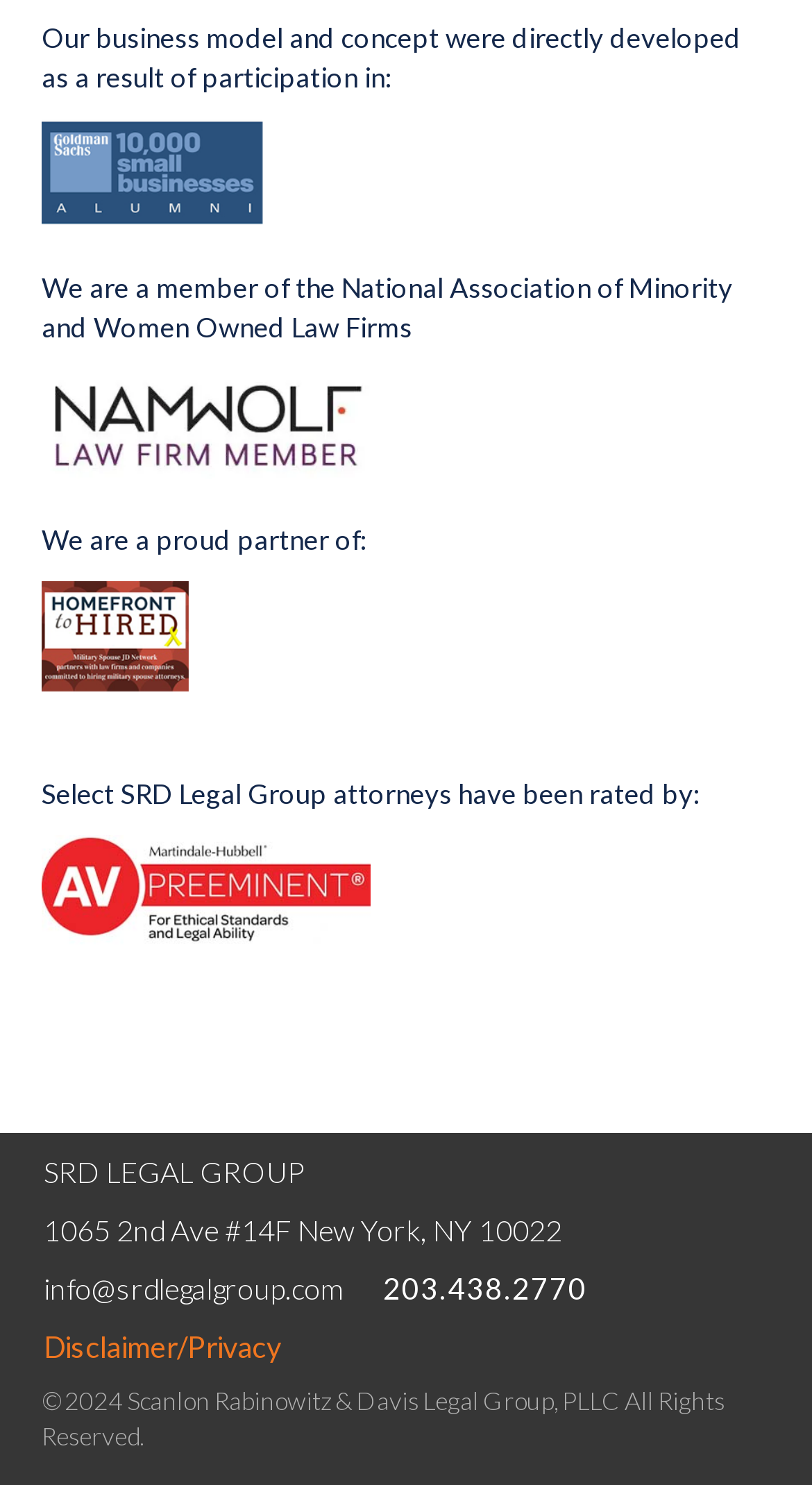Provide the bounding box coordinates of the HTML element this sentence describes: "SRD LEGAL GROUP". The bounding box coordinates consist of four float numbers between 0 and 1, i.e., [left, top, right, bottom].

[0.051, 0.769, 0.395, 0.809]